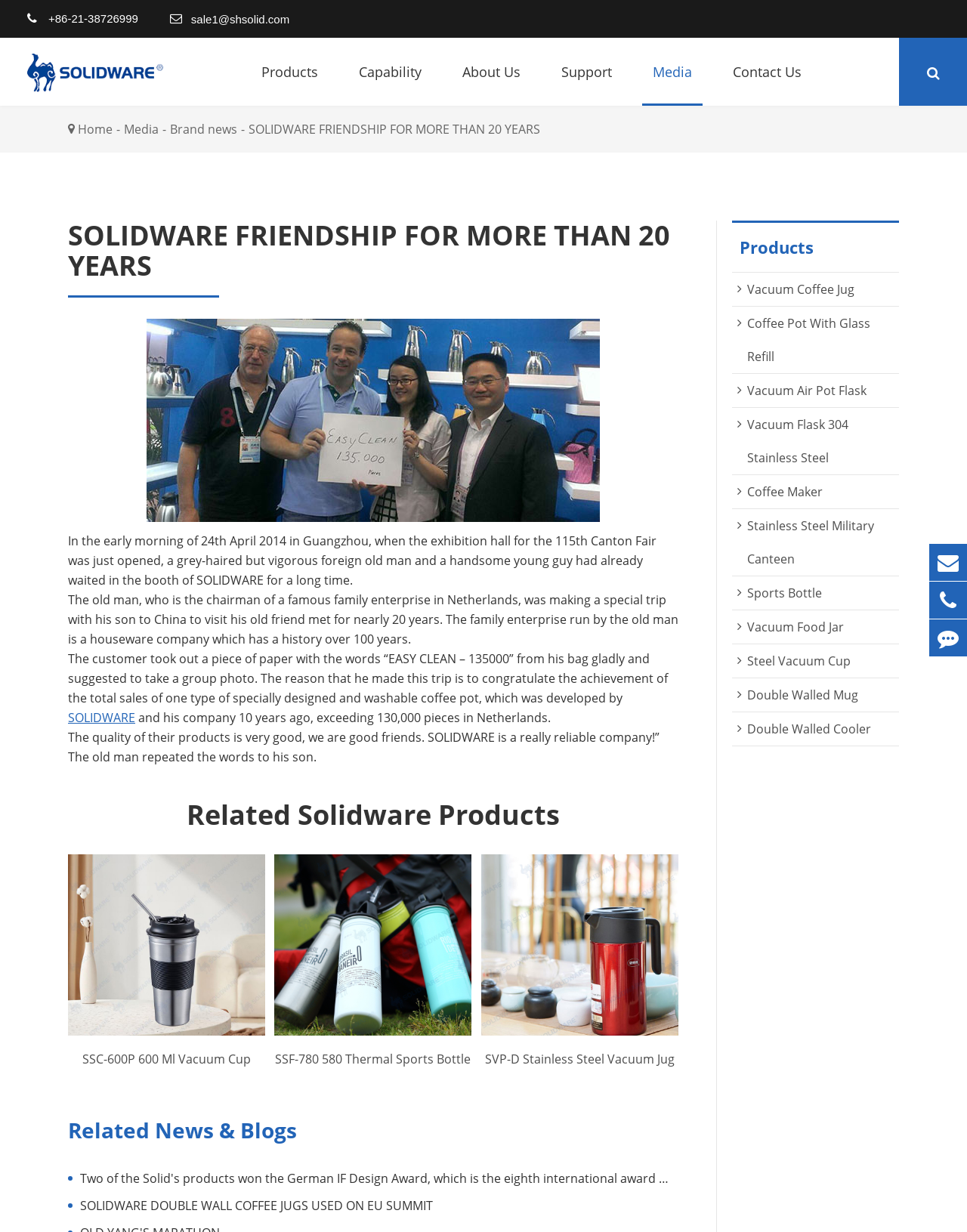What is the title or heading displayed on the webpage?

SOLIDWARE FRIENDSHIP FOR MORE THAN 20 YEARS